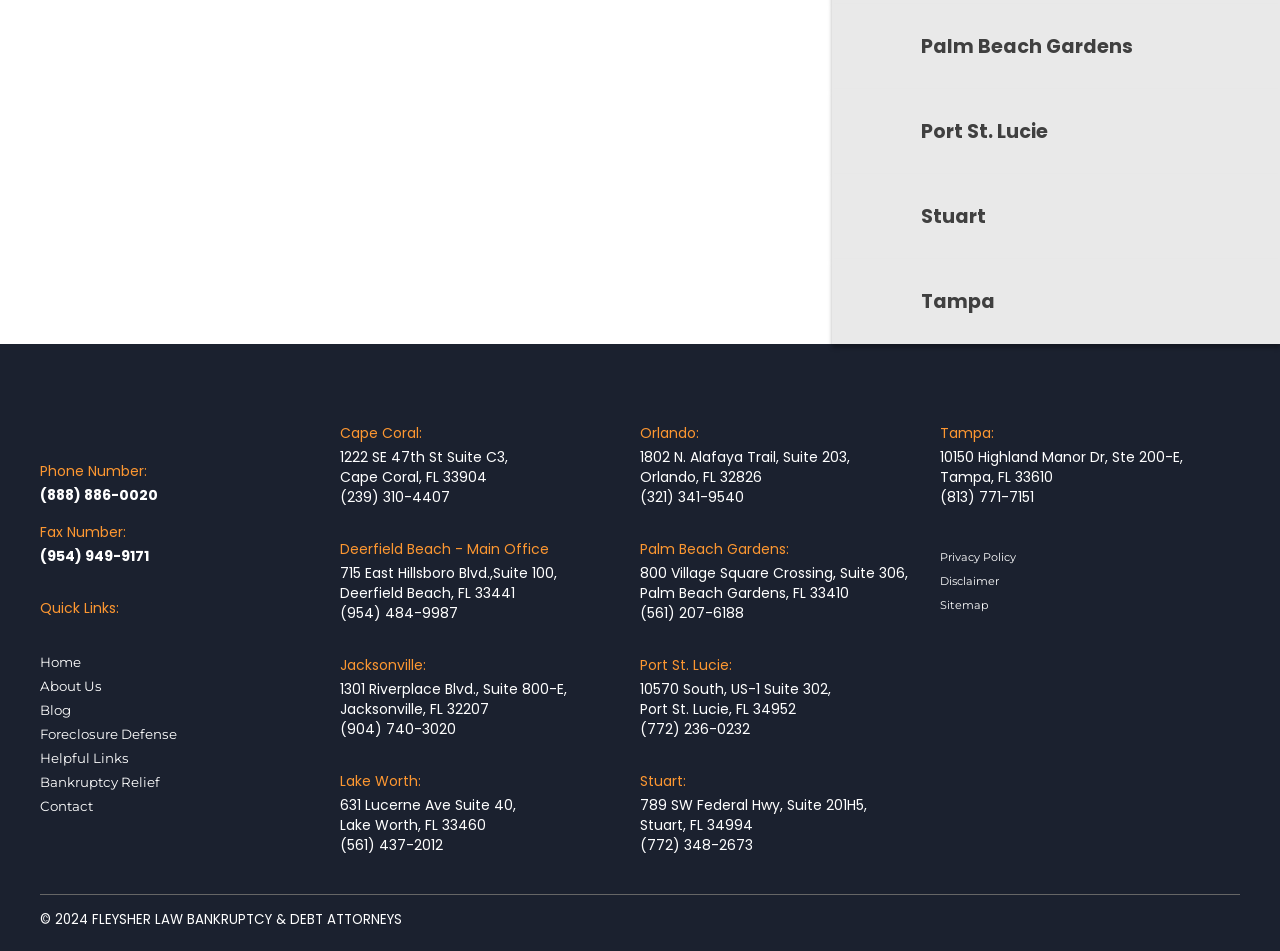Please study the image and answer the question comprehensively:
What is the fax number listed?

I found the fax number listed on the webpage, which is (954) 949-9171, under the 'Fax Number:' label.